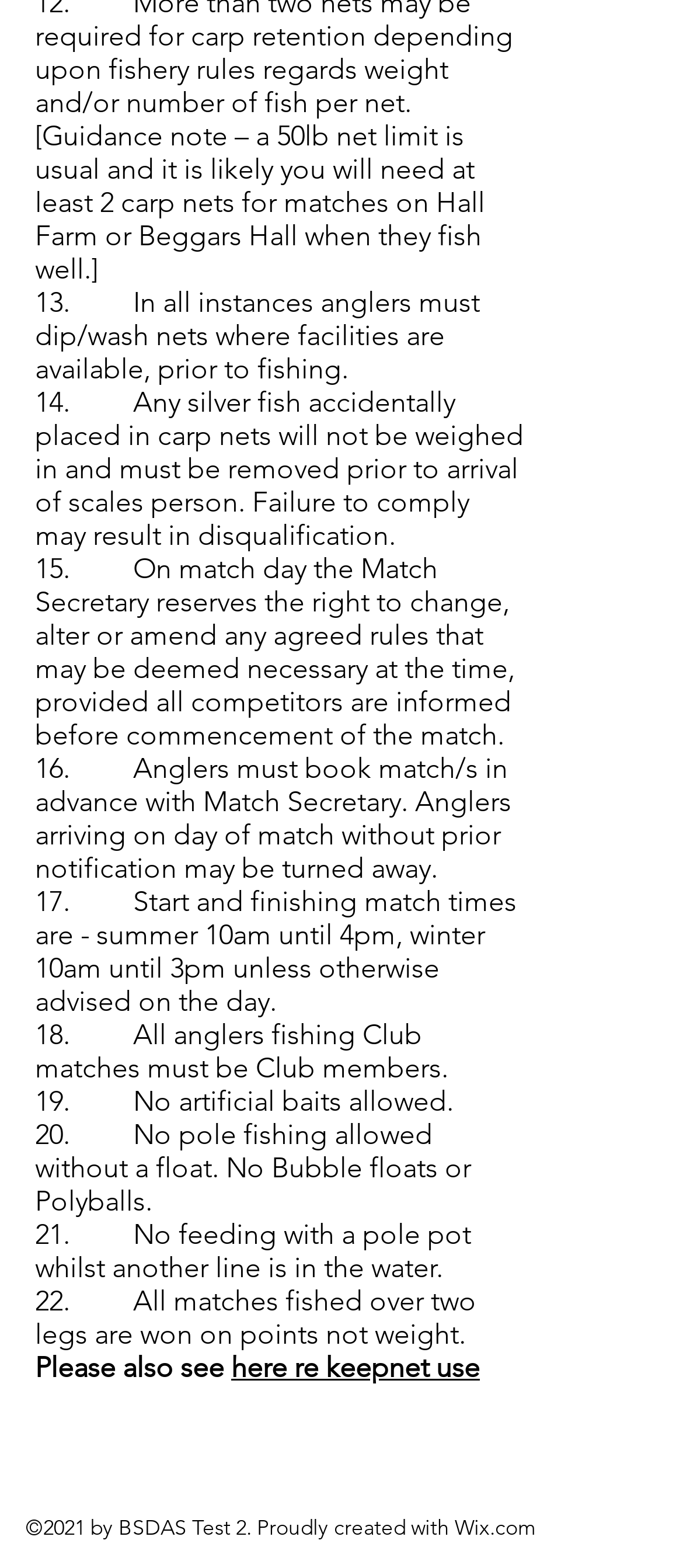What determines the winner of matches fished over two legs?
Refer to the image and give a detailed answer to the question.

I found the answer by reading the text in the webpage, specifically the sentence 'All matches fished over two legs are won on points not weight.' which indicates that points determine the winner of matches fished over two legs.